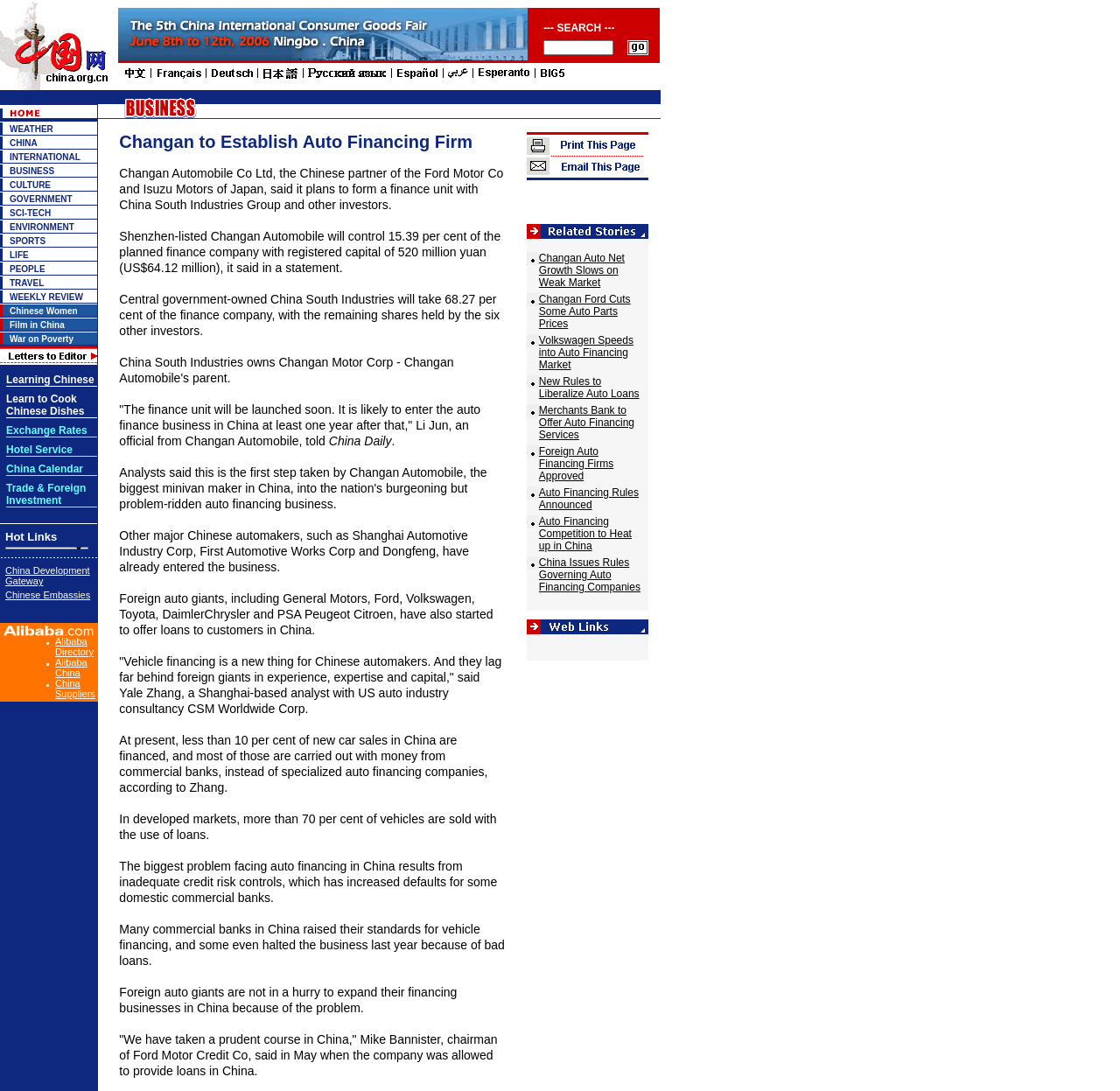Determine the bounding box coordinates for the clickable element required to fulfill the instruction: "Click on the weather link". Provide the coordinates as four float numbers between 0 and 1, i.e., [left, top, right, bottom].

[0.009, 0.113, 0.048, 0.122]